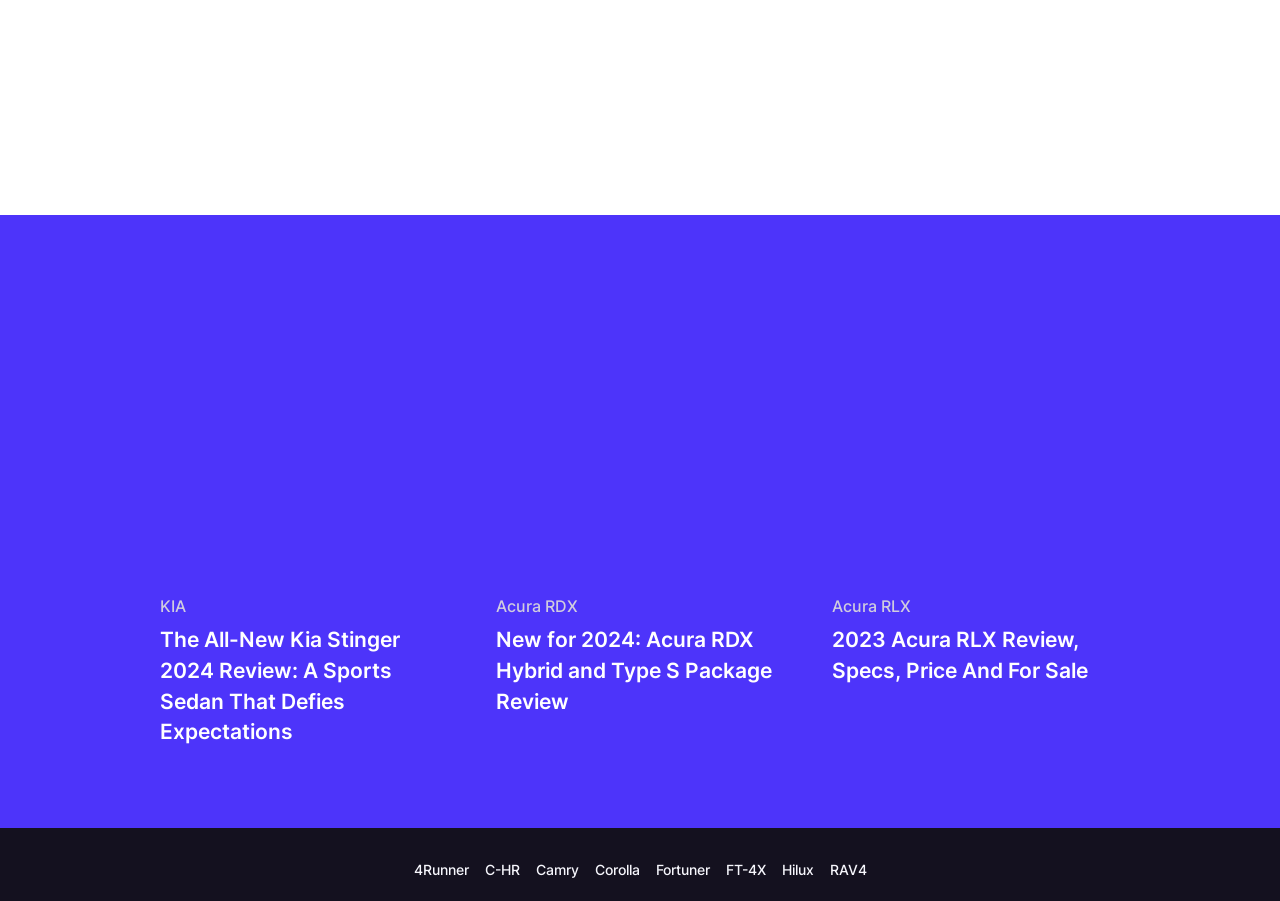Please identify the bounding box coordinates of the area I need to click to accomplish the following instruction: "Navigate to Toyota 4Runner page".

[0.323, 0.954, 0.366, 0.977]